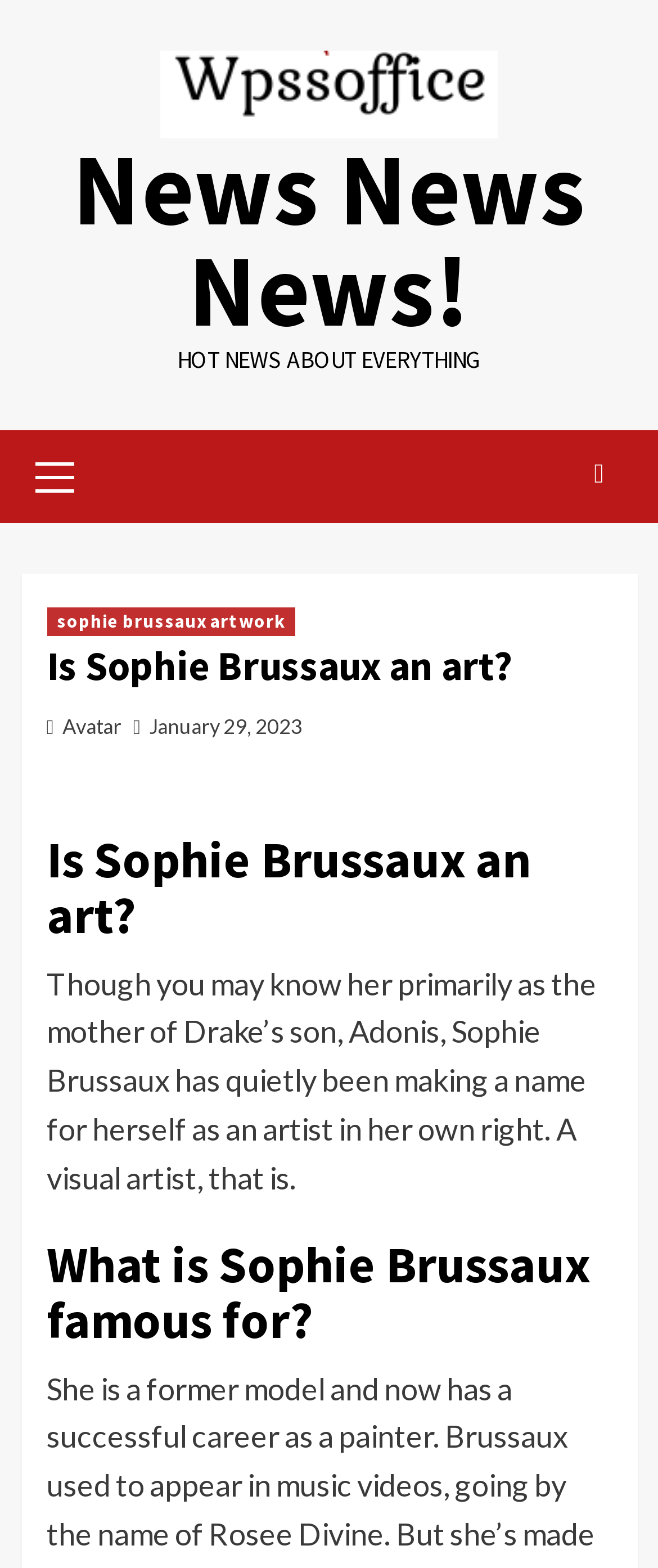Could you provide the bounding box coordinates for the portion of the screen to click to complete this instruction: "Read the article about Sophie Brussaux"?

[0.071, 0.615, 0.906, 0.763]